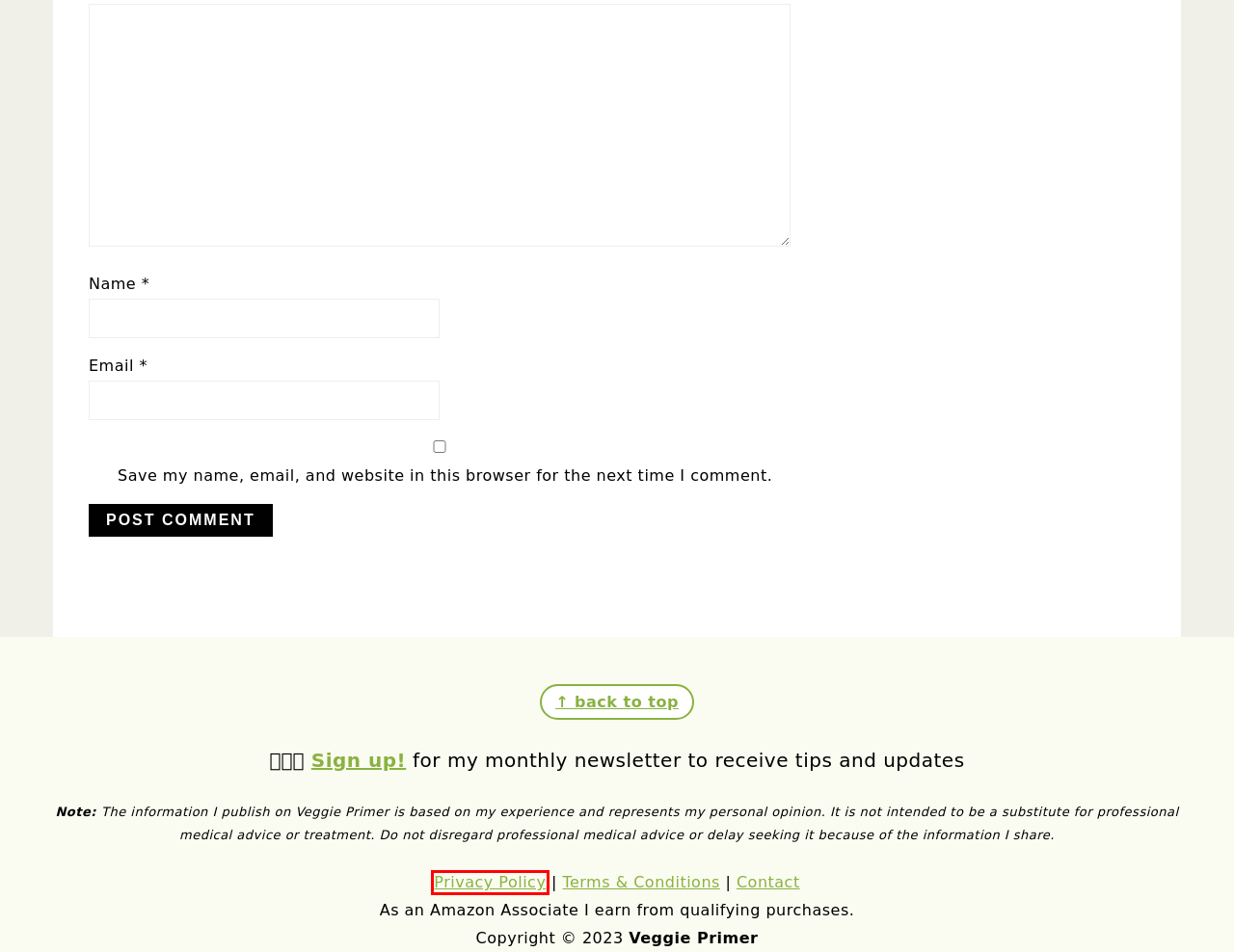A screenshot of a webpage is given, featuring a red bounding box around a UI element. Please choose the webpage description that best aligns with the new webpage after clicking the element in the bounding box. These are the descriptions:
A. Privacy Policy | Veggie Primer
B. Contact | Veggie Primer
C. Recipes | Veggie Primer
D. Terms and Conditions | Veggie Primer
E. Pizza Making Tools | Veggie Primer
F. All-Recipes Archives | Veggie Primer
G. Easy Vegan Gluten Free Recipes | Veggie Primer
H. My Latest Recipes and Tips Delivered to Your InBox | Veggie Primer

A